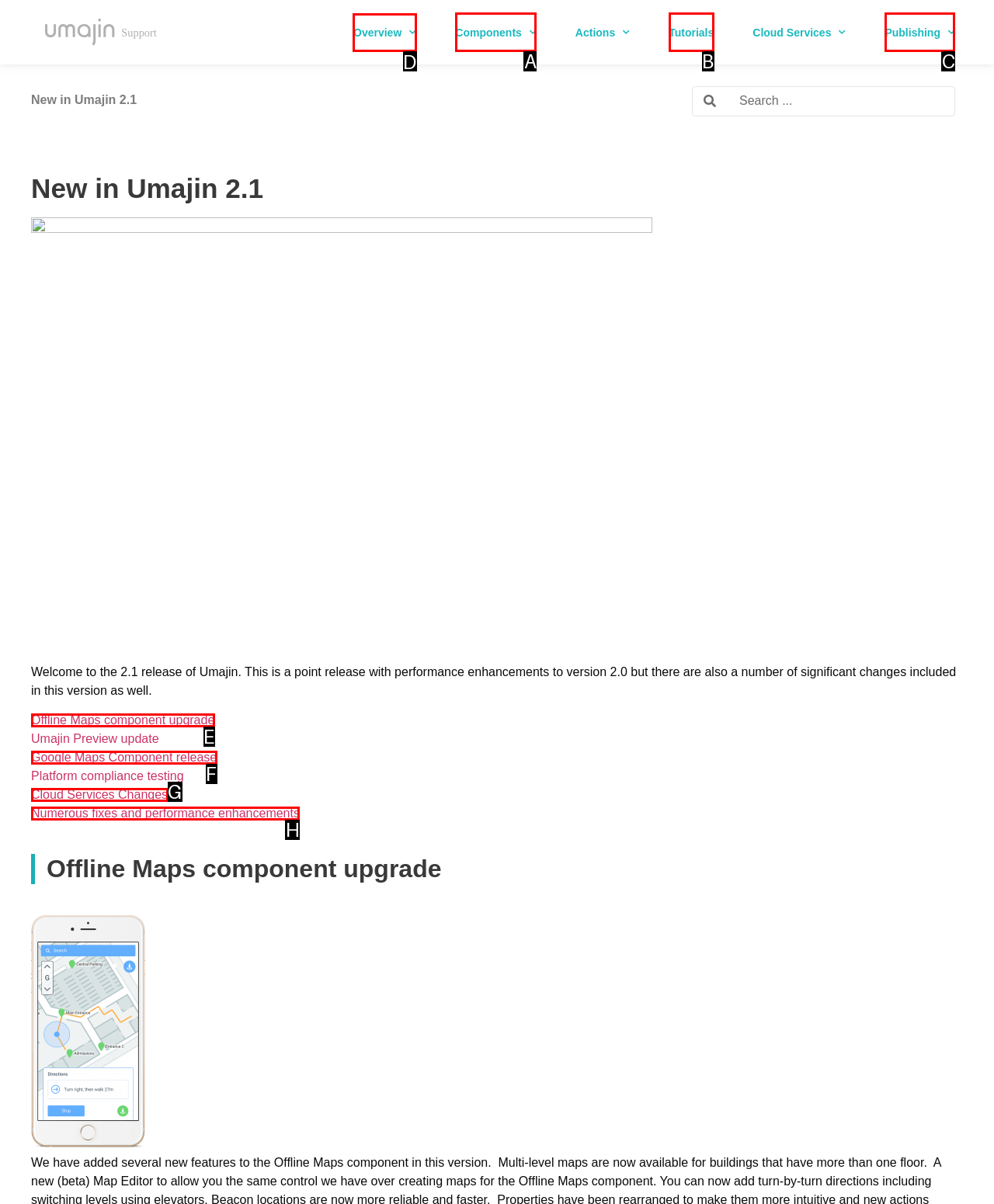Choose the UI element to click on to achieve this task: Go to Overview page. Reply with the letter representing the selected element.

D